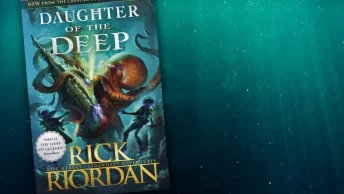What is the author's name?
Please utilize the information in the image to give a detailed response to the question.

The author's name is featured at the bottom of the book cover in bold lettering, which is 'Rick Riordan'.